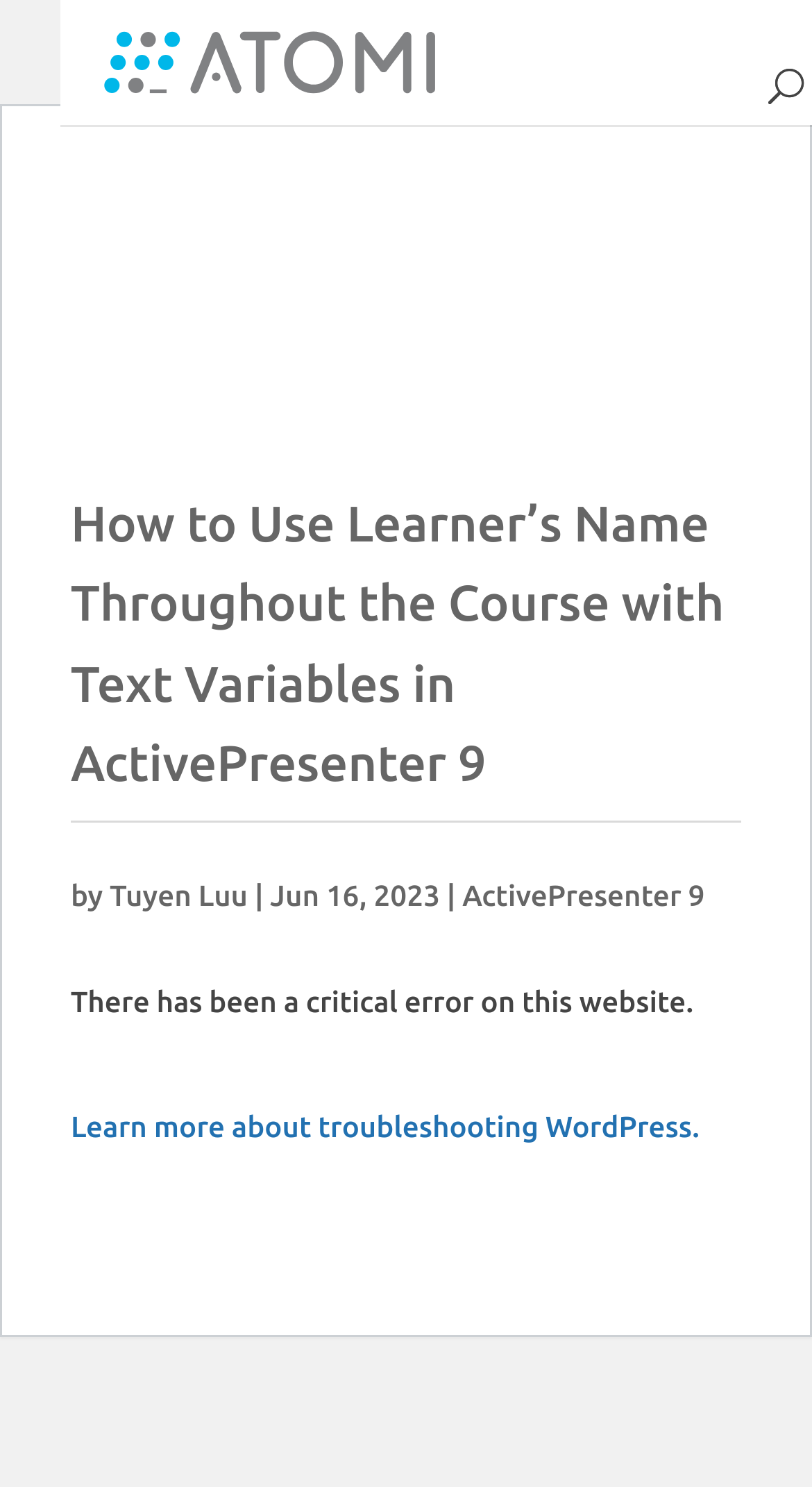Respond to the question with just a single word or phrase: 
What is the author's name?

Tuyen Luu